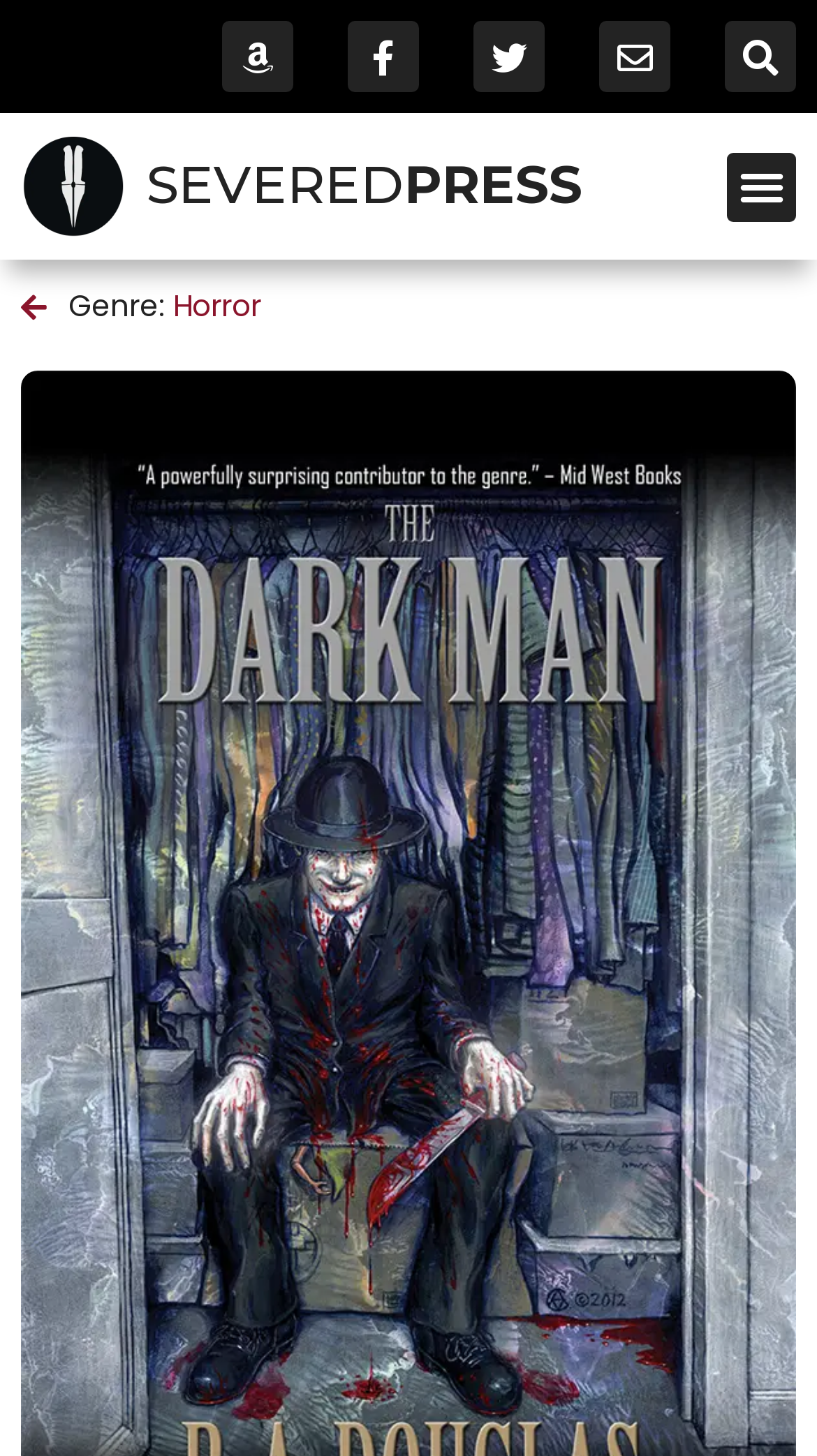Identify the bounding box coordinates for the region of the element that should be clicked to carry out the instruction: "Search on Amazon". The bounding box coordinates should be four float numbers between 0 and 1, i.e., [left, top, right, bottom].

[0.272, 0.014, 0.359, 0.063]